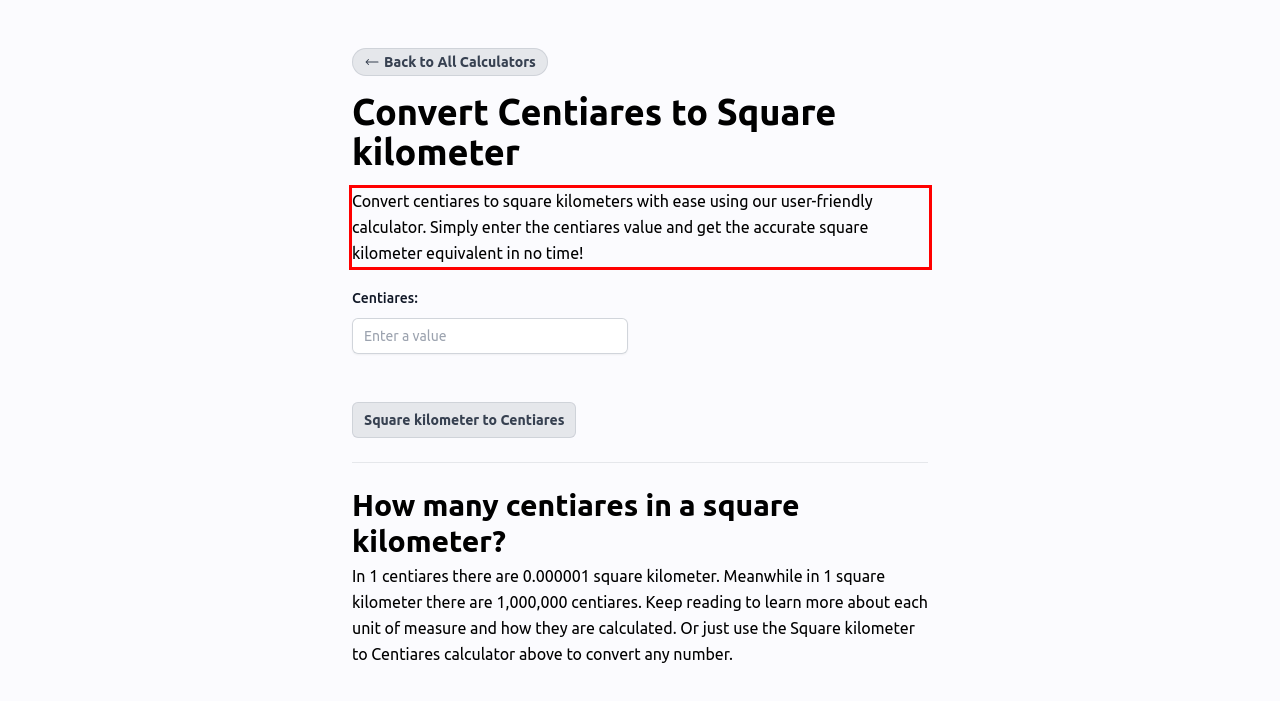Identify the red bounding box in the webpage screenshot and perform OCR to generate the text content enclosed.

Convert centiares to square kilometers with ease using our user-friendly calculator. Simply enter the centiares value and get the accurate square kilometer equivalent in no time!